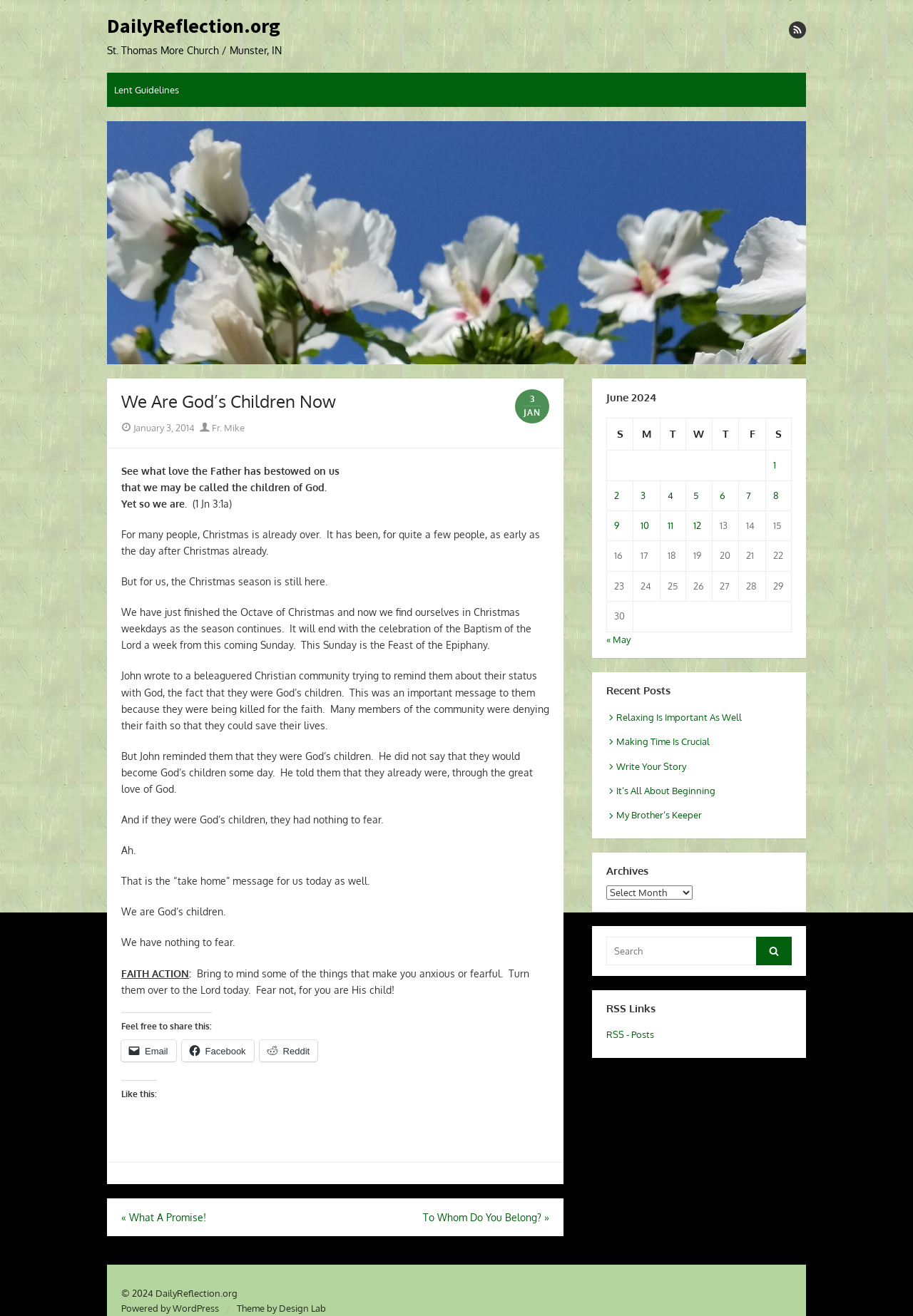Determine the bounding box coordinates of the clickable region to follow the instruction: "View the post 'What A Promise!' ".

[0.133, 0.92, 0.226, 0.929]